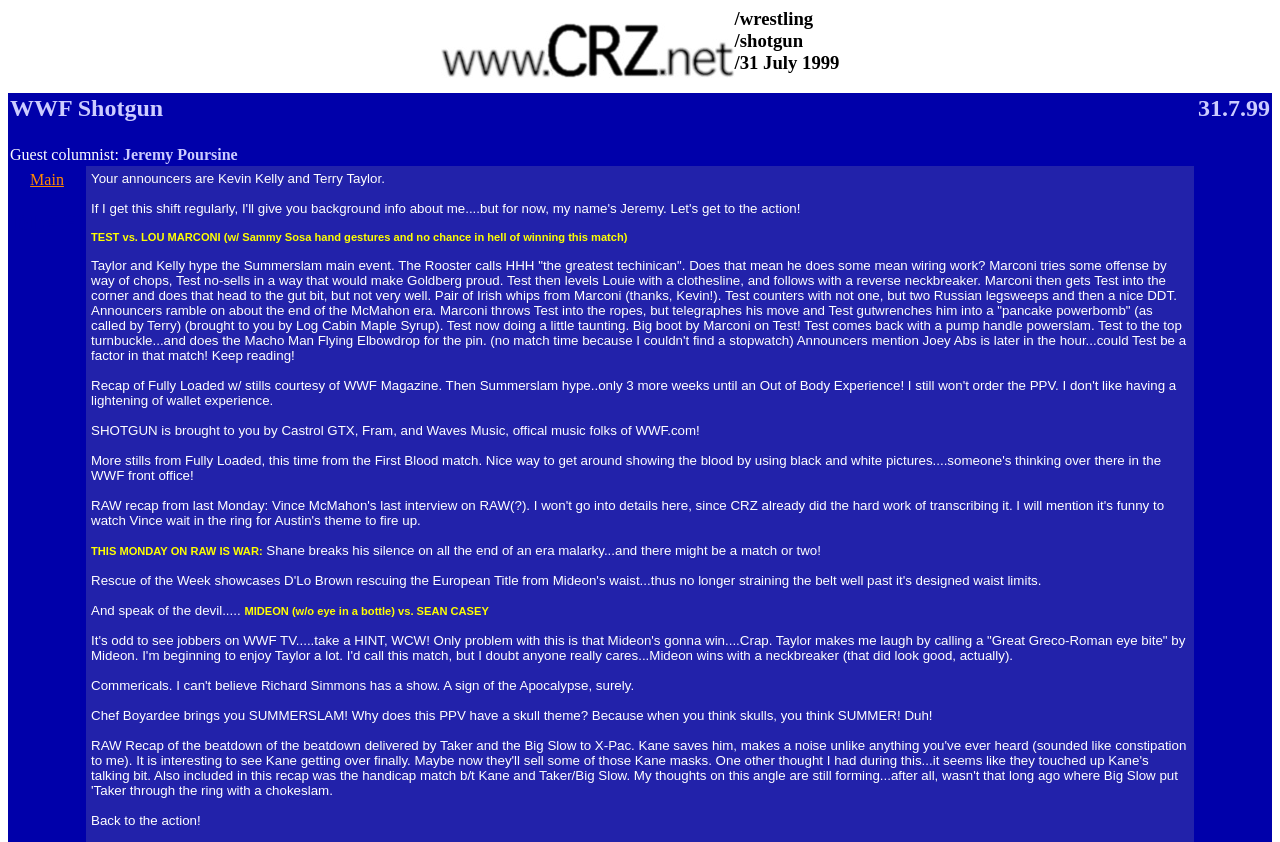What is the name of the music company associated with WWF.com?
Refer to the image and offer an in-depth and detailed answer to the question.

The name of the music company can be found in the text element with the text 'SHOTGUN is brought to you by Castrol GTX, Fram, and Waves Music, offical music folks of WWF.com!' located in the middle section of the webpage.